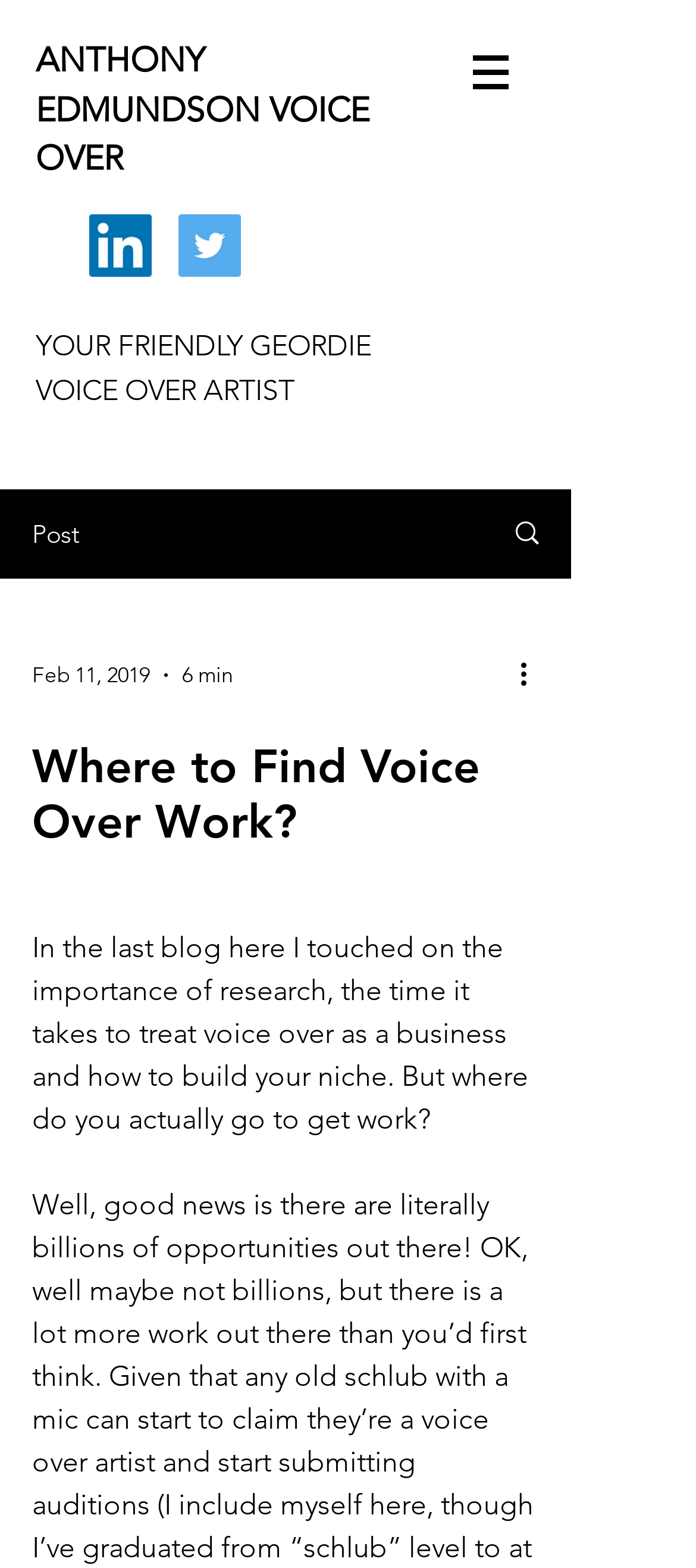Please find the bounding box for the UI component described as follows: "aria-label="More actions"".

[0.738, 0.417, 0.8, 0.444]